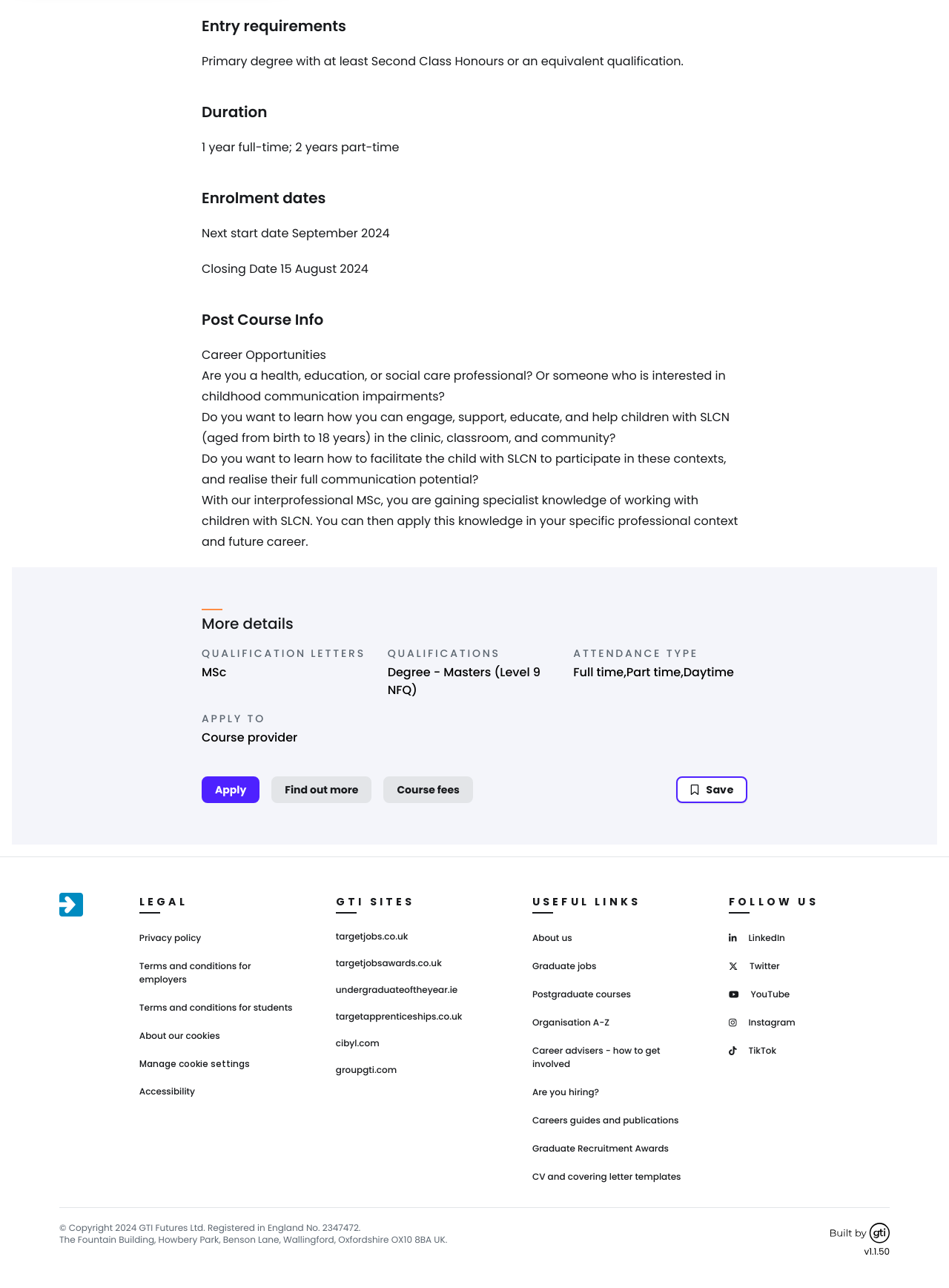Could you find the bounding box coordinates of the clickable area to complete this instruction: "View course fees"?

[0.404, 0.603, 0.498, 0.623]